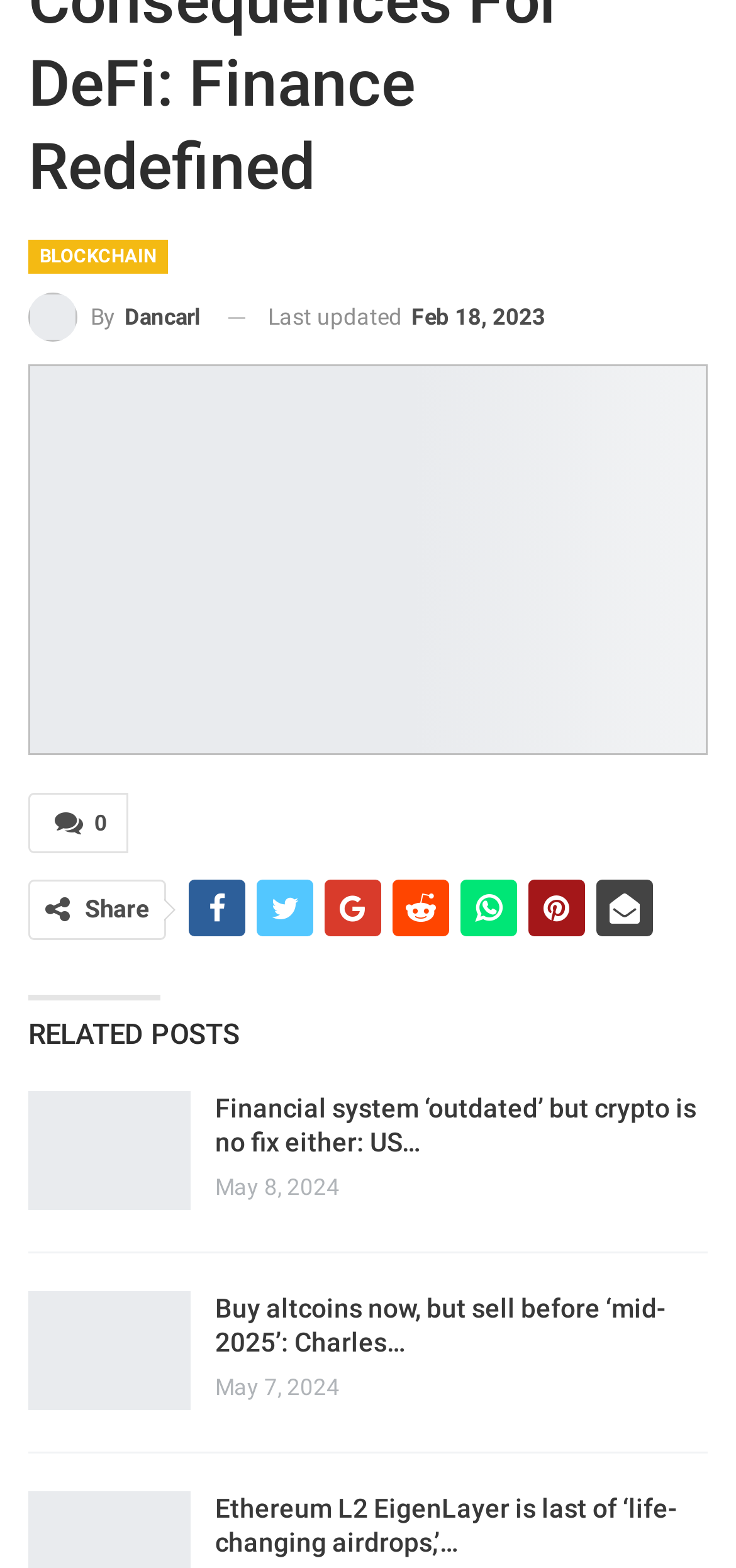Identify the bounding box coordinates for the region of the element that should be clicked to carry out the instruction: "View related post 'Financial system ‘outdated’ but crypto is no fix either: US…'". The bounding box coordinates should be four float numbers between 0 and 1, i.e., [left, top, right, bottom].

[0.292, 0.697, 0.946, 0.738]